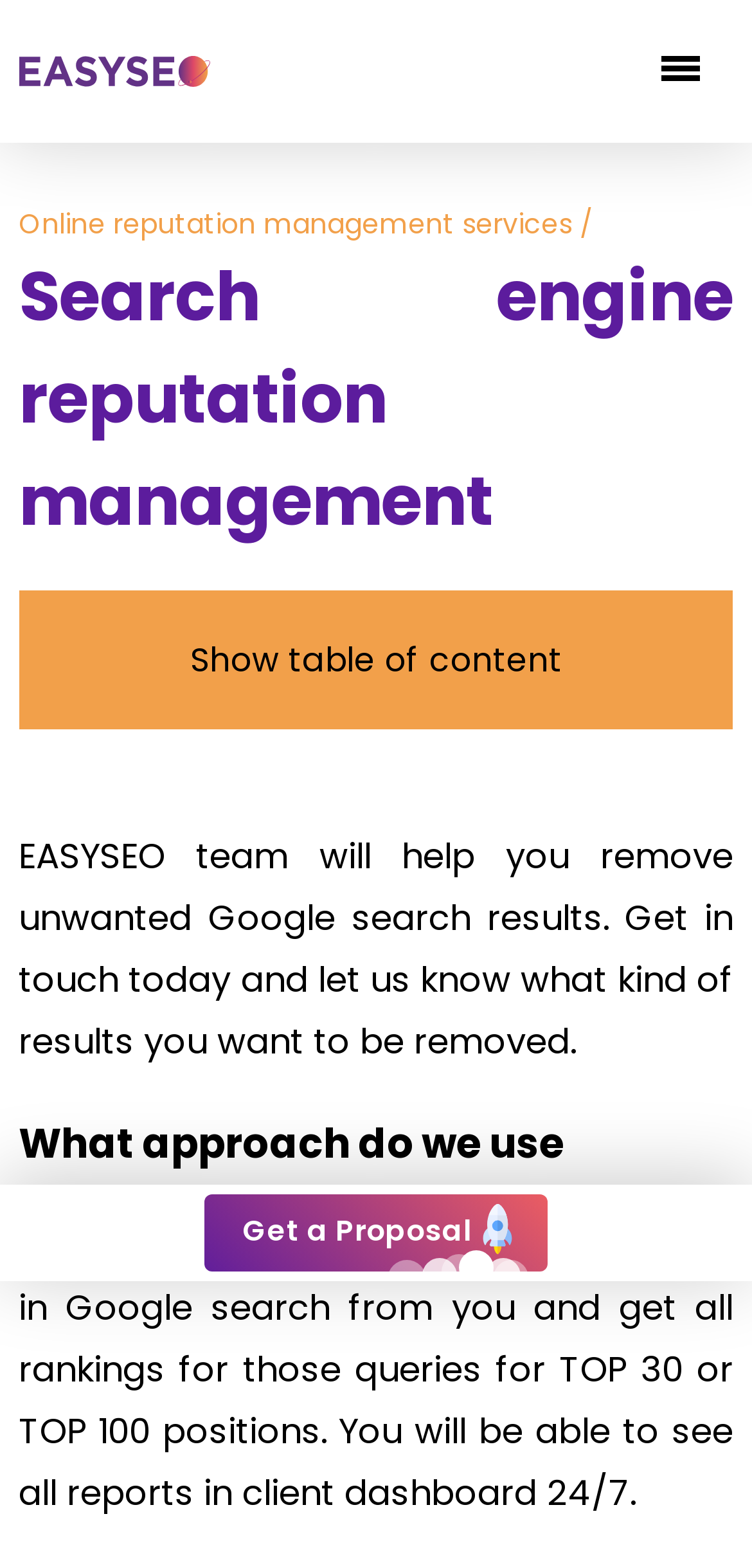Provide the bounding box coordinates of the HTML element described by the text: "Get a Proposal".

[0.271, 0.762, 0.729, 0.811]